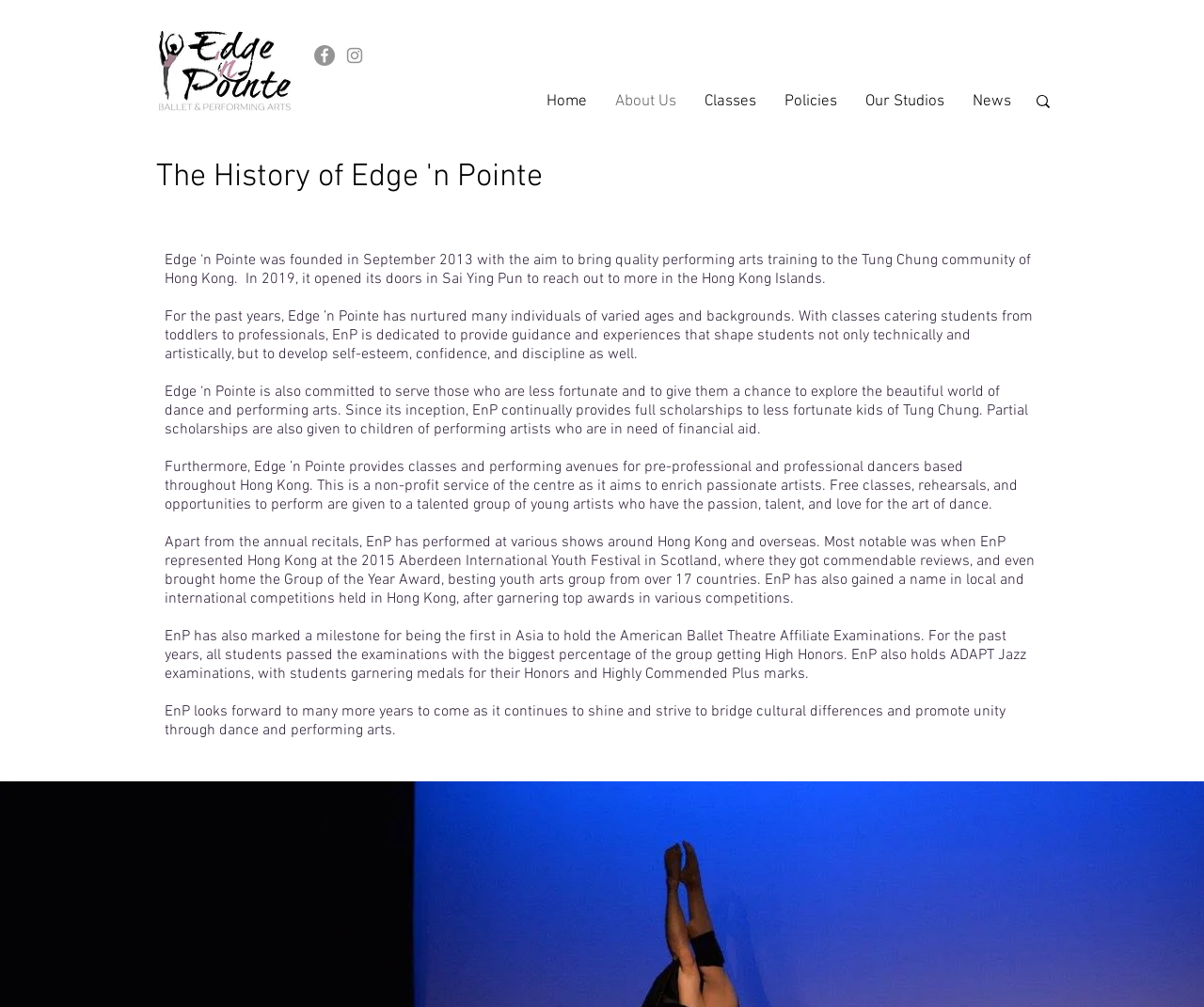Please identify the bounding box coordinates of the clickable region that I should interact with to perform the following instruction: "Click on Facebook link". The coordinates should be expressed as four float numbers between 0 and 1, i.e., [left, top, right, bottom].

[0.261, 0.045, 0.278, 0.065]